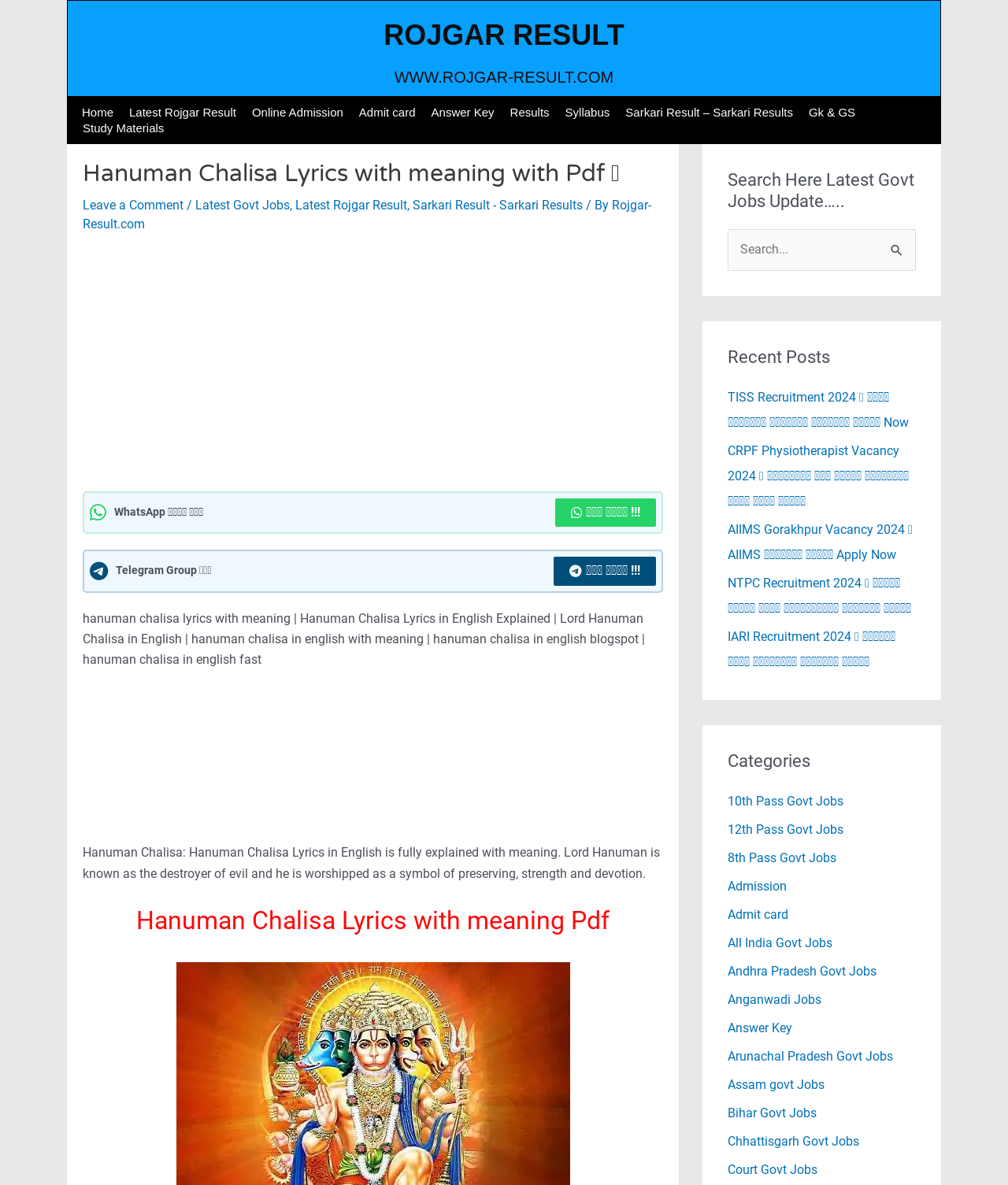What is the function of the search box?
Please ensure your answer is as detailed and informative as possible.

The webpage has a search box with a label 'Search for:' and a button 'Search' which suggests that the function of the search box is to search for latest govt jobs updates.